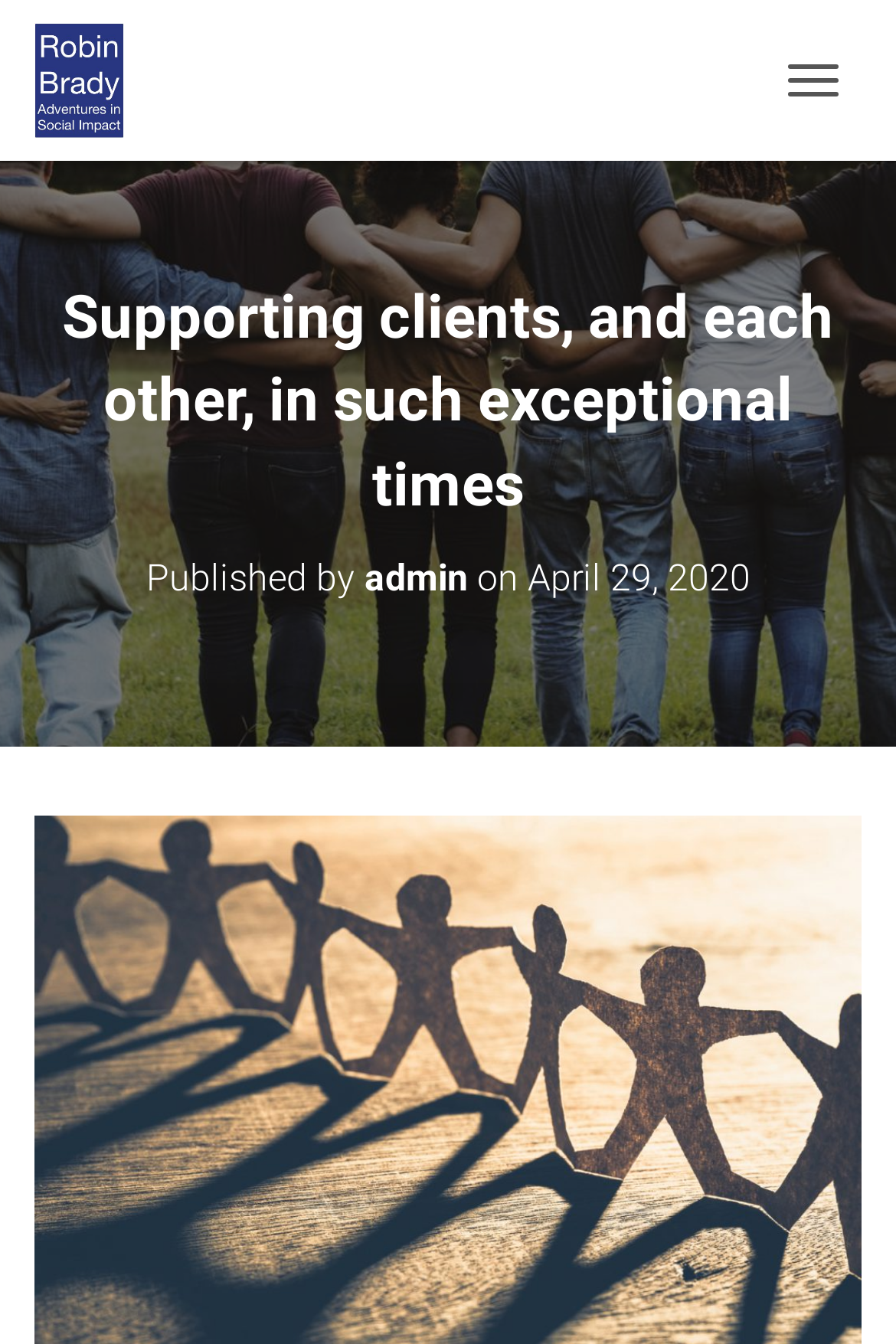Given the description Toggle Navigation, predict the bounding box coordinates of the UI element. Ensure the coordinates are in the format (top-left x, top-left y, bottom-right x, bottom-right y) and all values are between 0 and 1.

[0.854, 0.032, 0.962, 0.087]